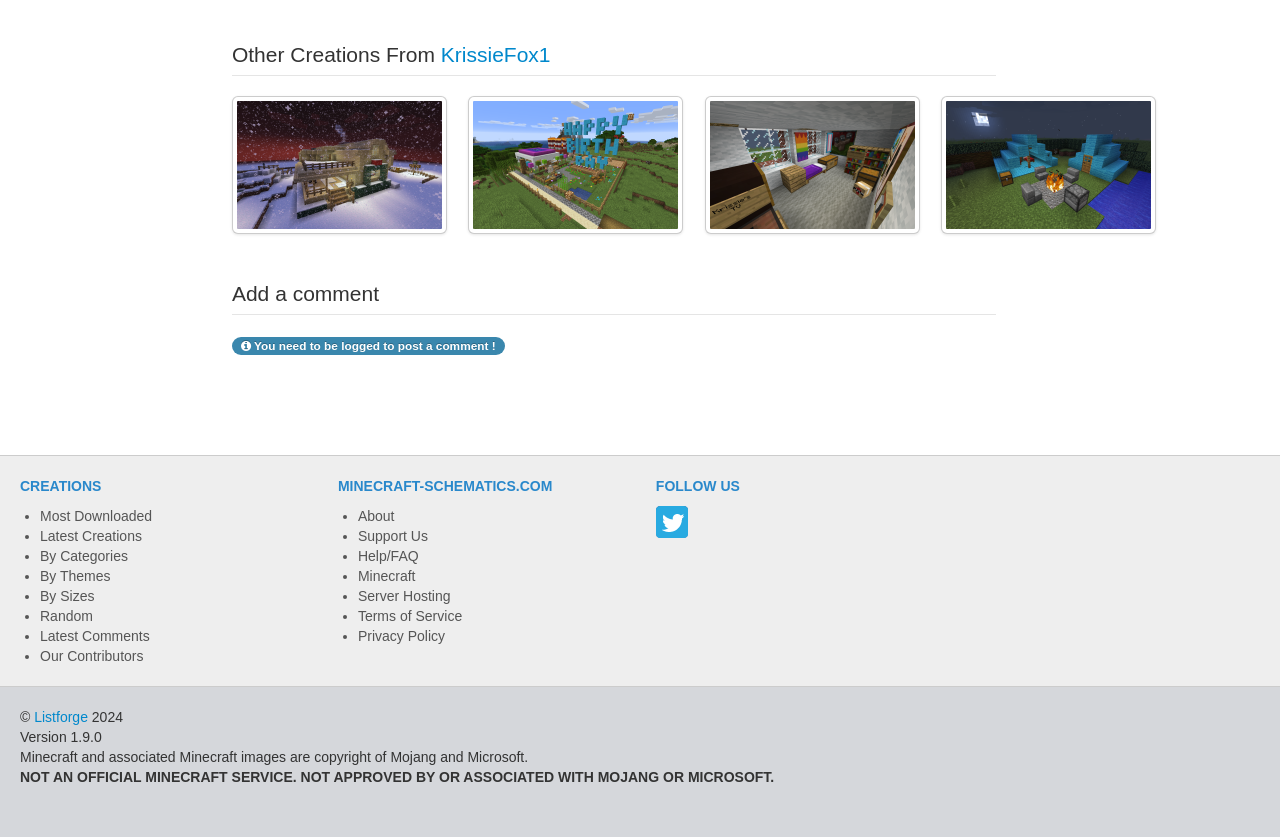Please provide the bounding box coordinates for the element that needs to be clicked to perform the following instruction: "Follow on Twitter". The coordinates should be given as four float numbers between 0 and 1, i.e., [left, top, right, bottom].

[0.512, 0.613, 0.537, 0.632]